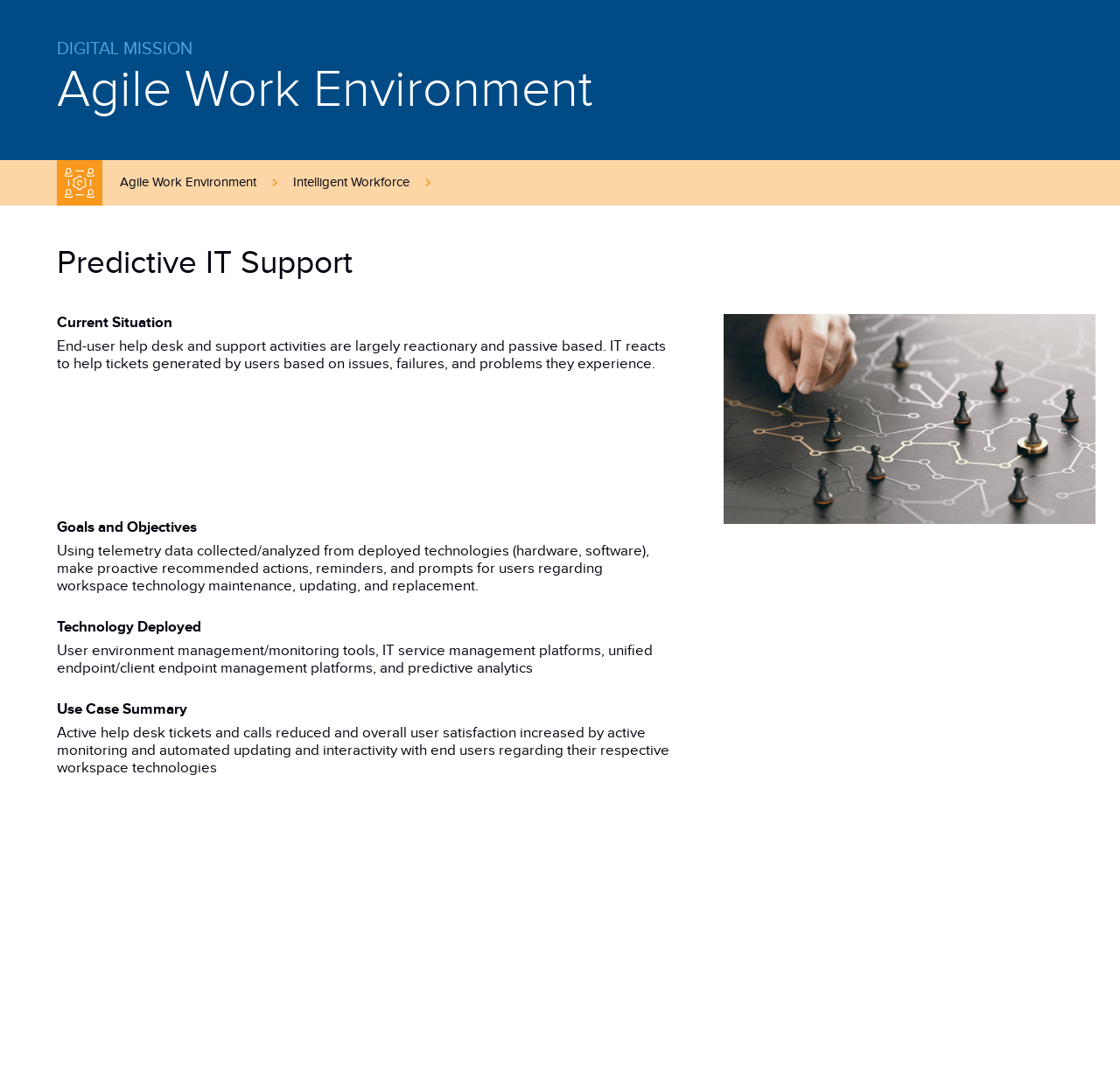Please find and generate the text of the main header of the webpage.

Predictive IT Support